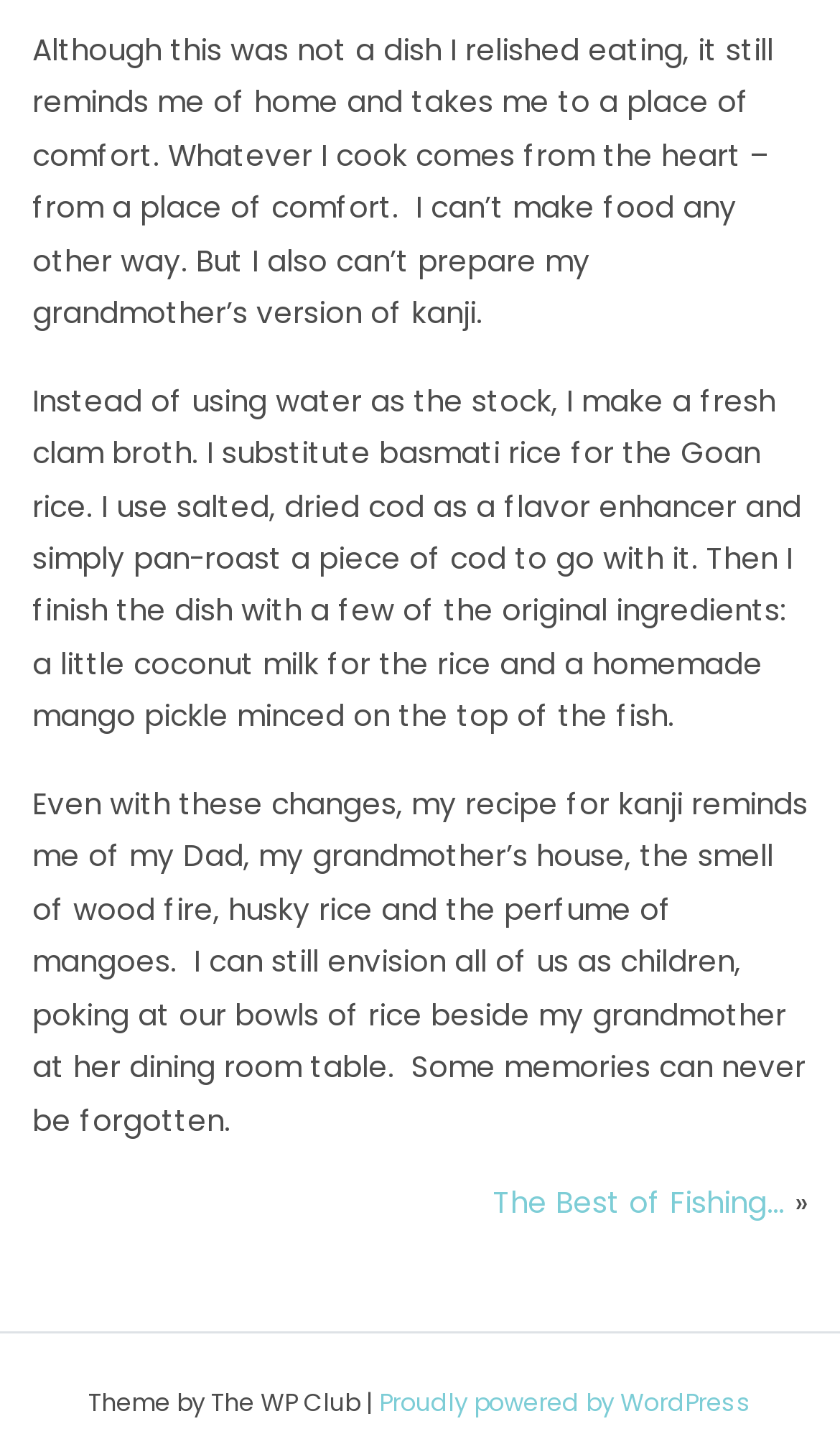Consider the image and give a detailed and elaborate answer to the question: 
What ingredient does the author substitute for Goan rice?

According to the text, the author makes a fresh clam broth instead of using water as the stock and substitutes basmati rice for the Goan rice in their recipe for kanji.